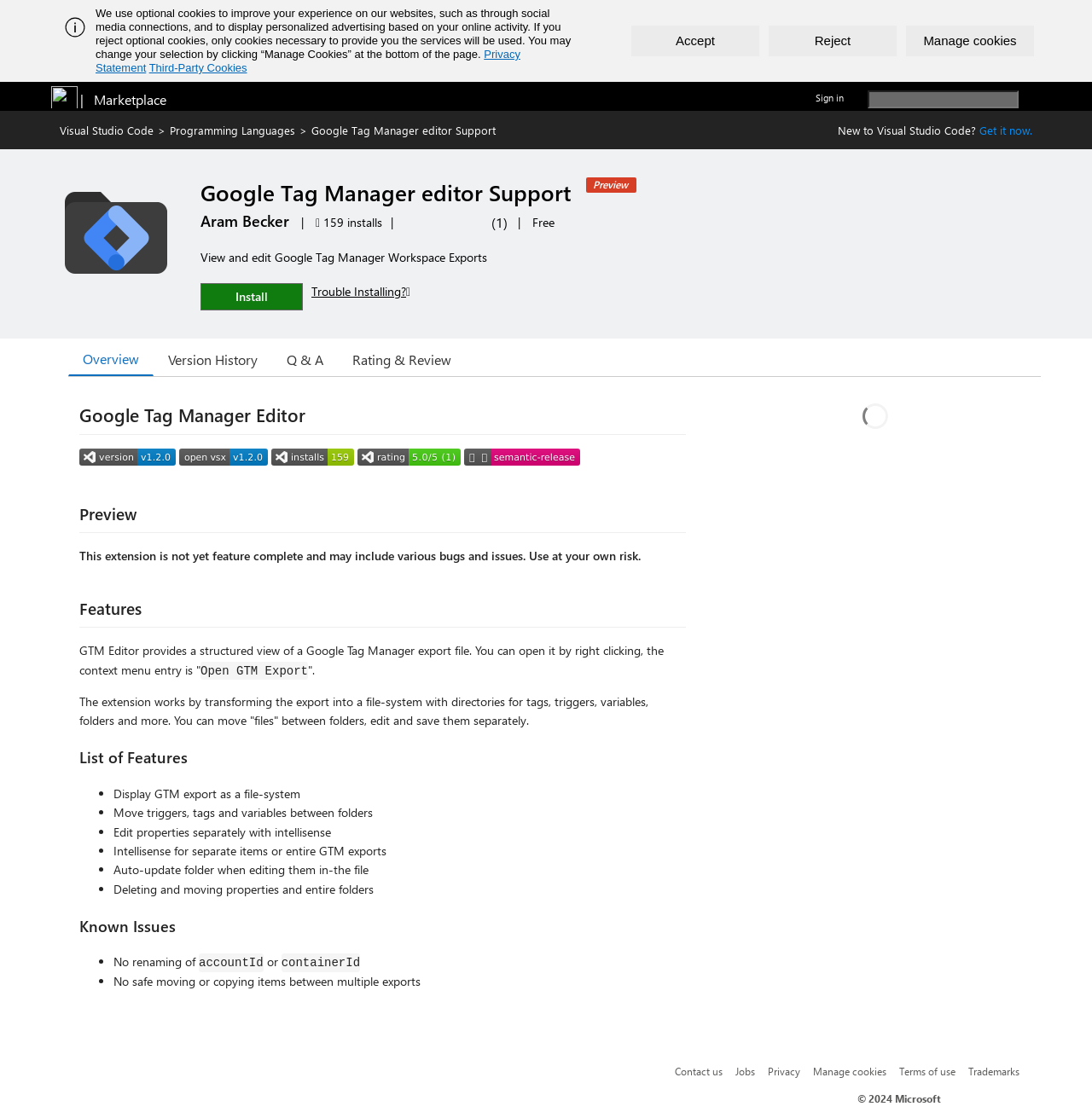How many installs does the extension have?
Answer the question with a detailed explanation, including all necessary information.

I found the answer by looking at the static text element with the text '159 installs' which is located near the 'Average rating' element.